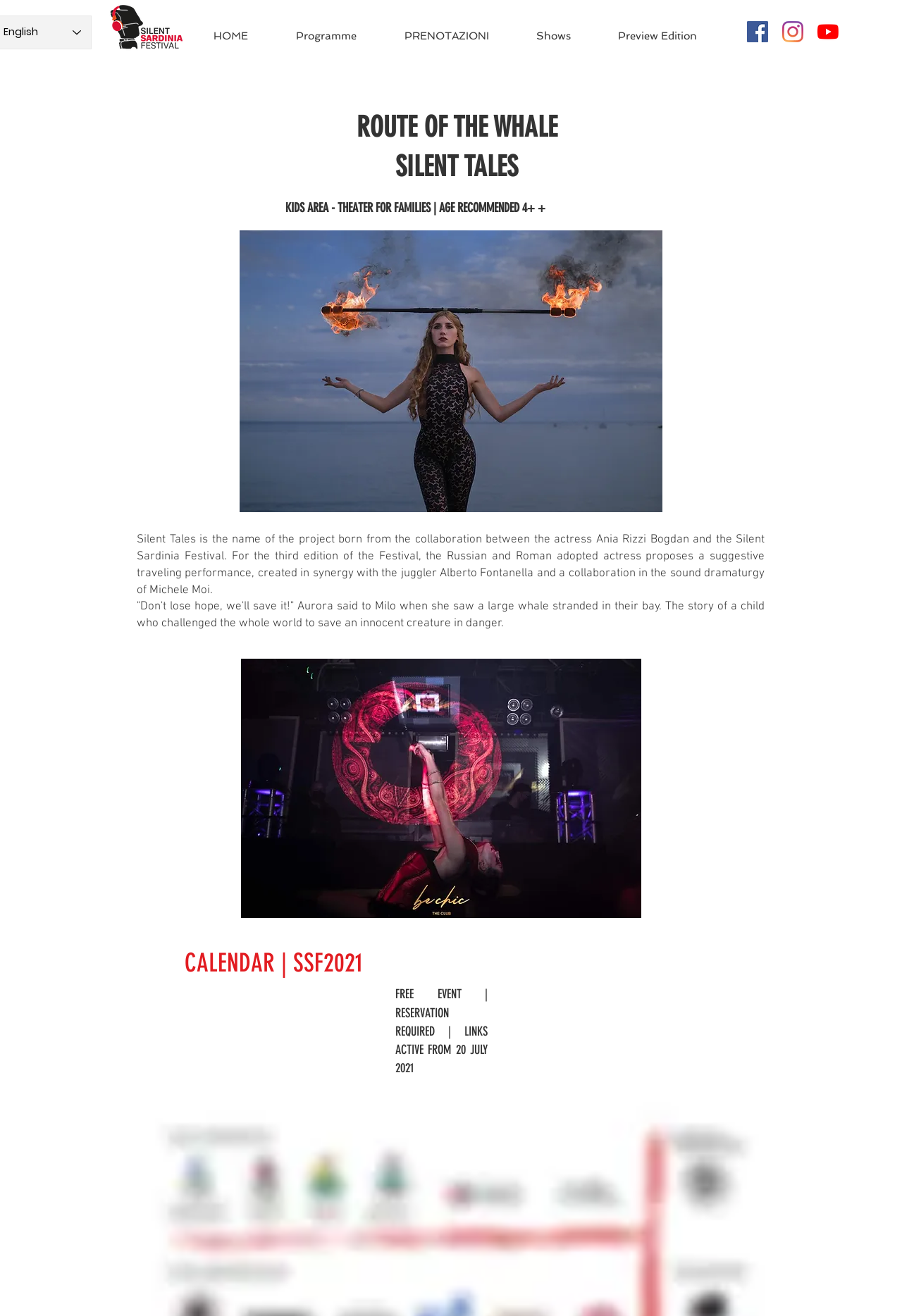What is the event type of the Silent Sardinia Festival? Examine the screenshot and reply using just one word or a brief phrase.

FREE EVENT